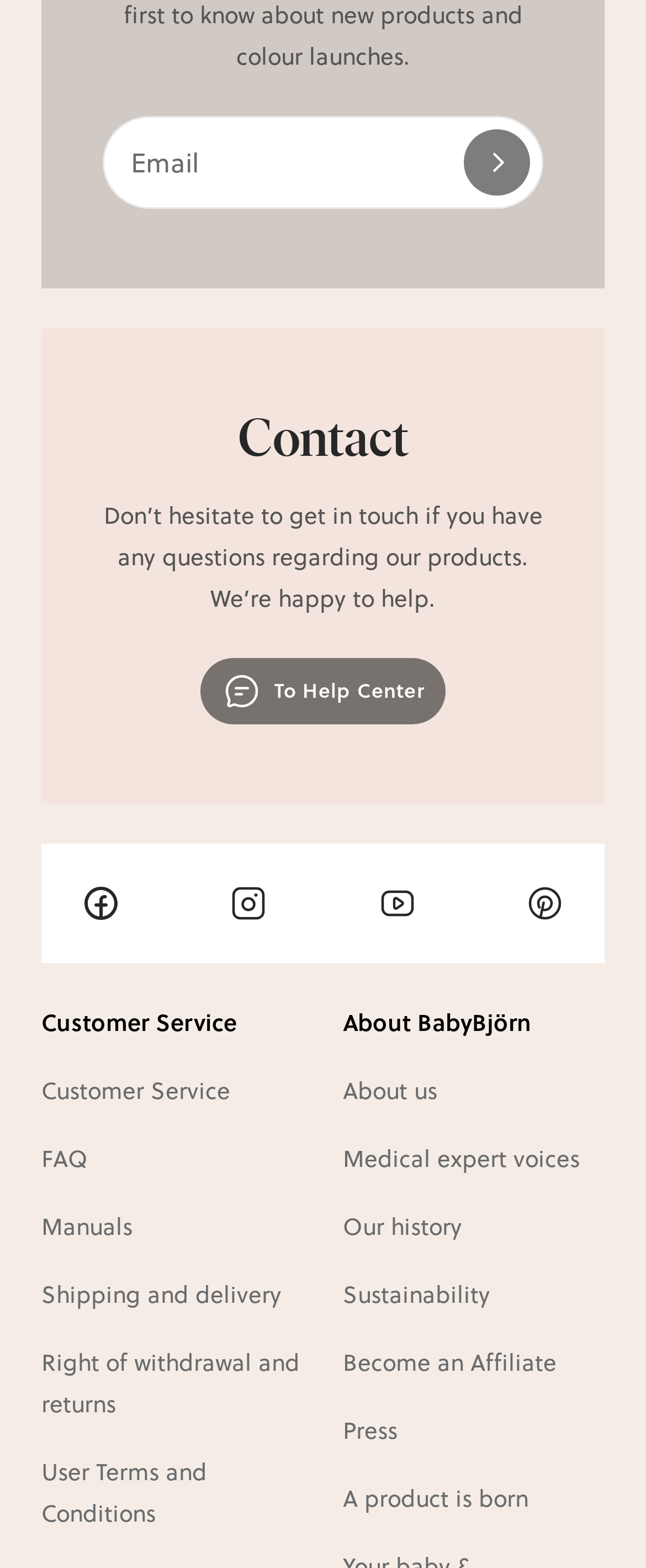Specify the bounding box coordinates of the area to click in order to follow the given instruction: "Visit BabyBjörn on Facebook."

[0.126, 0.563, 0.187, 0.593]